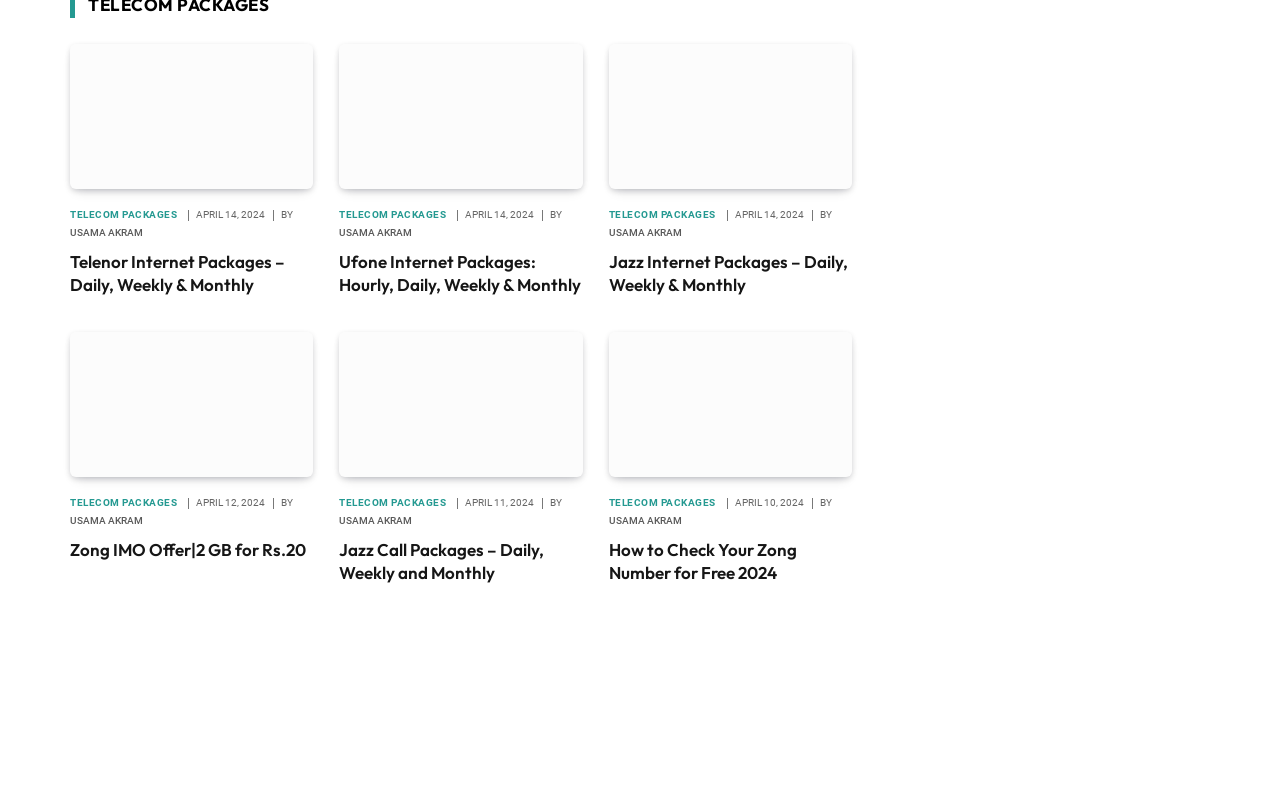Please identify the bounding box coordinates of the region to click in order to complete the given instruction: "View Ufone Internet Packages: Hourly, Daily, Weekly & Monthly". The coordinates should be four float numbers between 0 and 1, i.e., [left, top, right, bottom].

[0.265, 0.054, 0.455, 0.233]